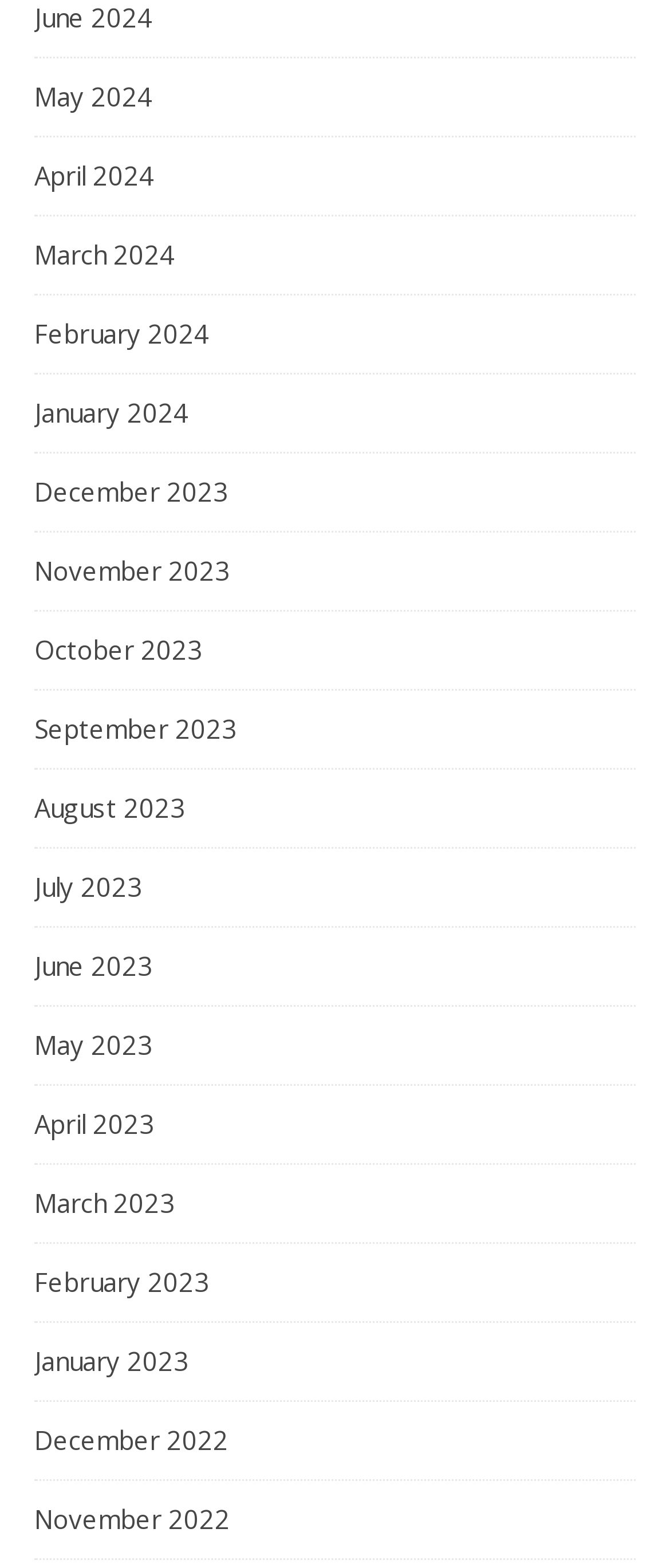Please find the bounding box coordinates of the element that you should click to achieve the following instruction: "view May 2024". The coordinates should be presented as four float numbers between 0 and 1: [left, top, right, bottom].

[0.051, 0.037, 0.228, 0.086]